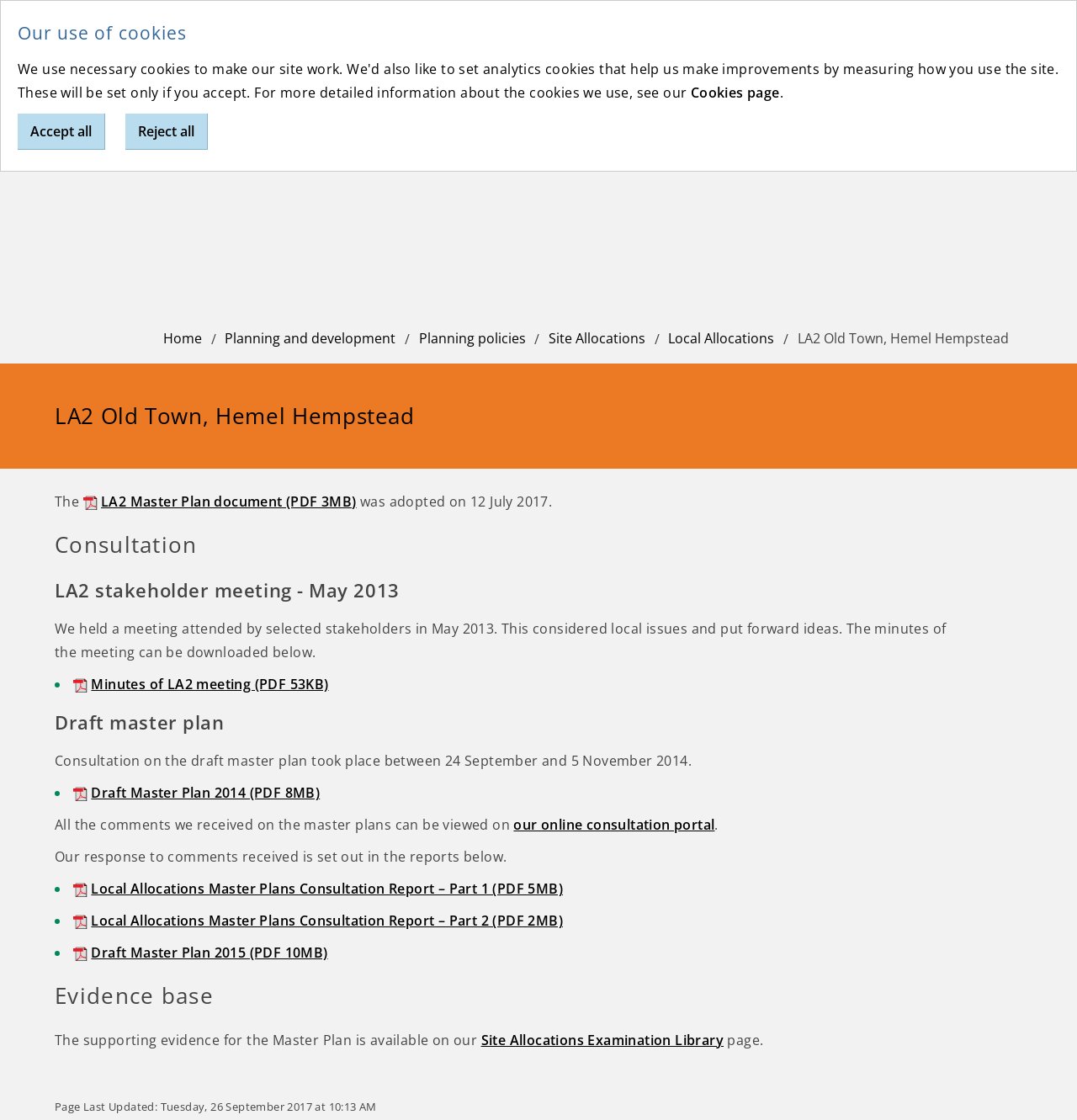What is the purpose of the meeting held in May 2013?
Answer the question with a single word or phrase by looking at the picture.

To consider local issues and put forward ideas